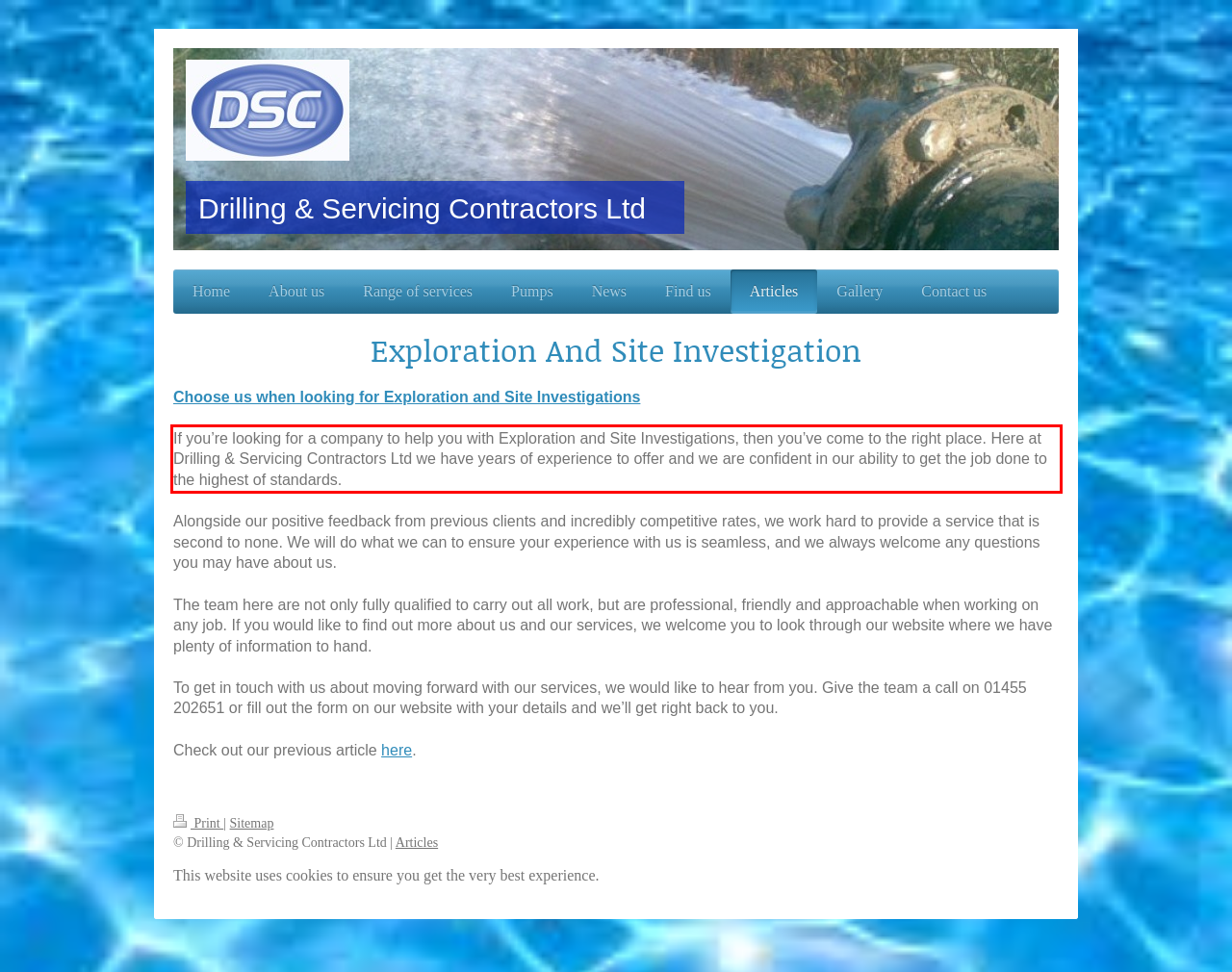You have a screenshot of a webpage with a red bounding box. Use OCR to generate the text contained within this red rectangle.

If you’re looking for a company to help you with Exploration and Site Investigations, then you’ve come to the right place. Here at Drilling & Servicing Contractors Ltd we have years of experience to offer and we are confident in our ability to get the job done to the highest of standards.